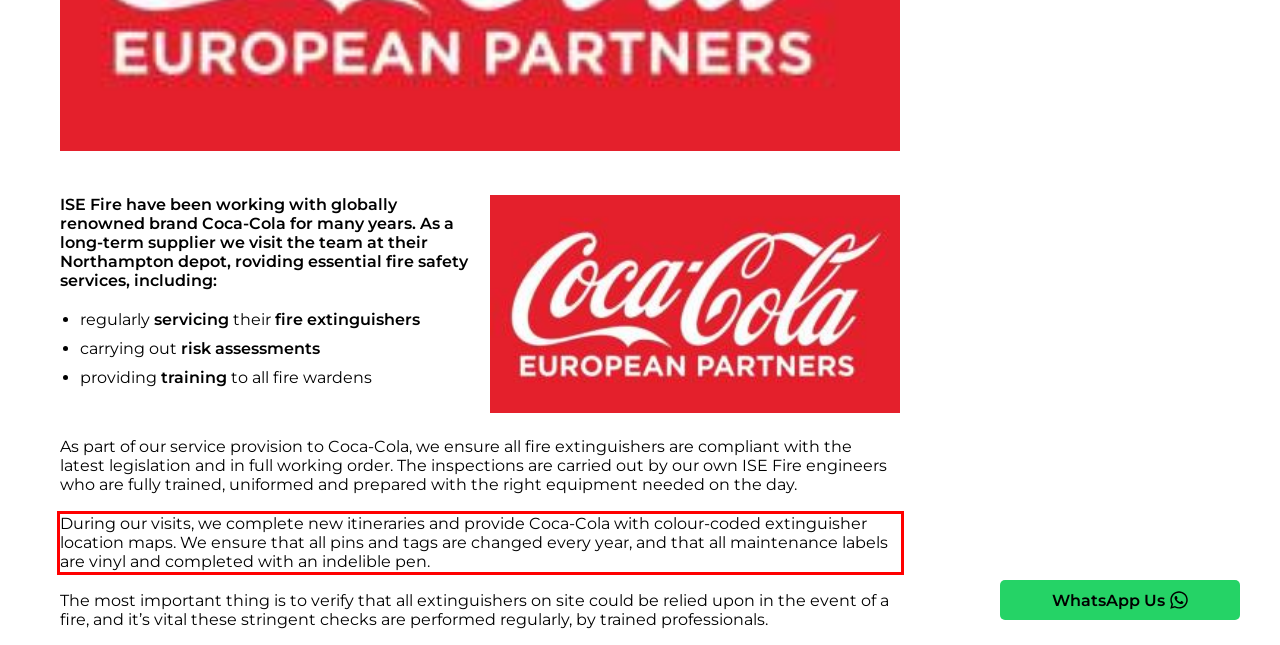From the screenshot of the webpage, locate the red bounding box and extract the text contained within that area.

During our visits, we complete new itineraries and provide Coca-Cola with colour-coded extinguisher location maps. We ensure that all pins and tags are changed every year, and that all maintenance labels are vinyl and completed with an indelible pen.